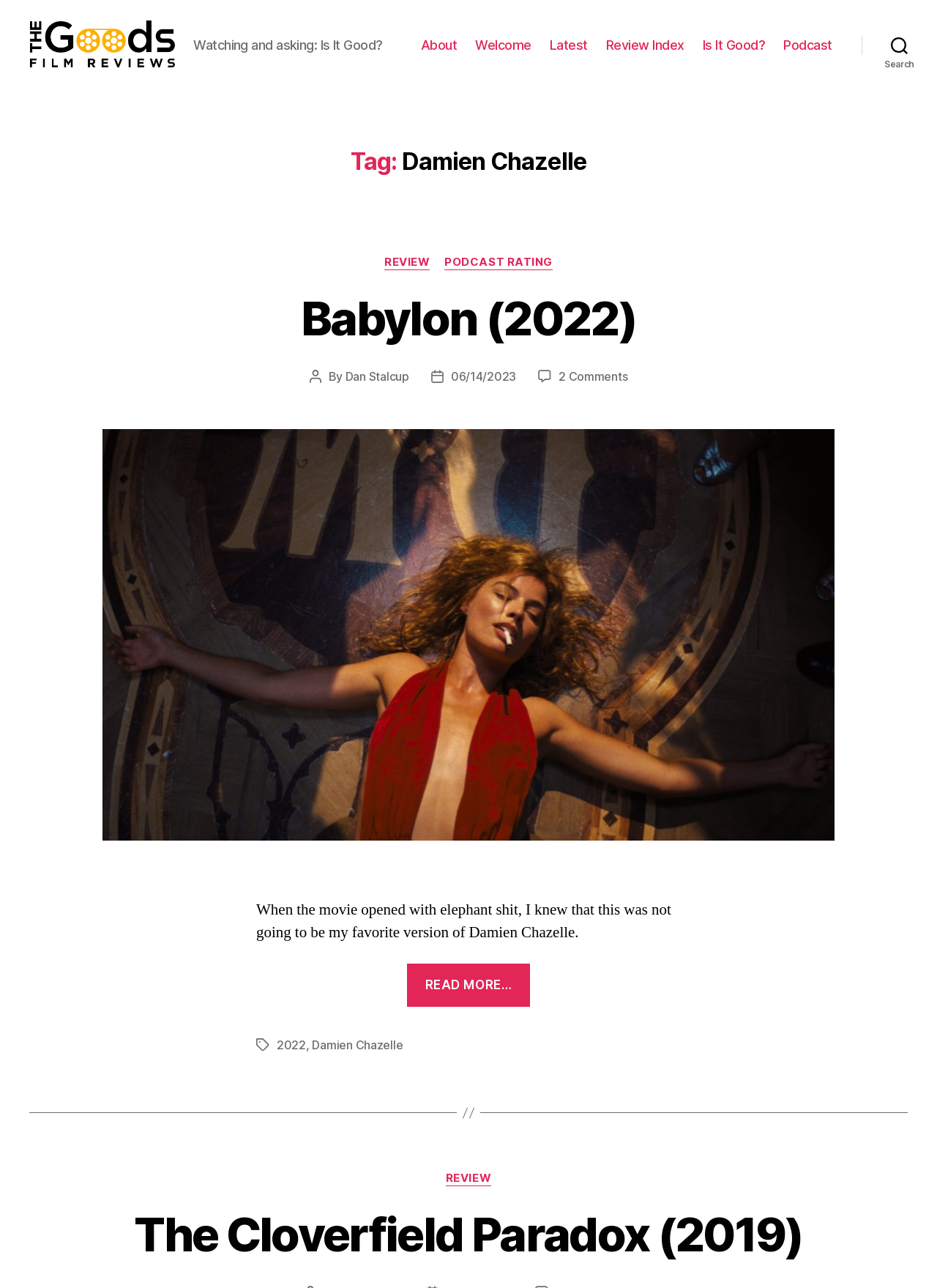How many comments are there on this post?
Could you answer the question in a detailed manner, providing as much information as possible?

I found the answer by looking at the link '2 Comments on Babylon (2022)' which is a child element of the article element. This link suggests that there are 2 comments on this post.